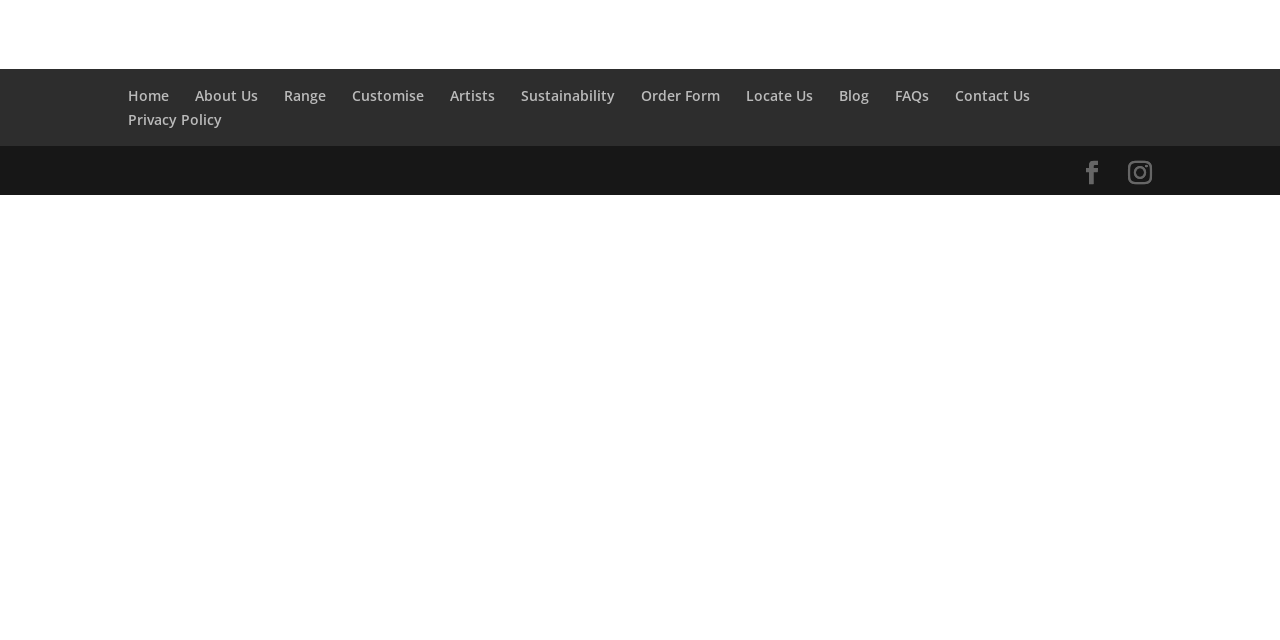Calculate the bounding box coordinates of the UI element given the description: "Privacy Policy".

[0.1, 0.171, 0.173, 0.201]